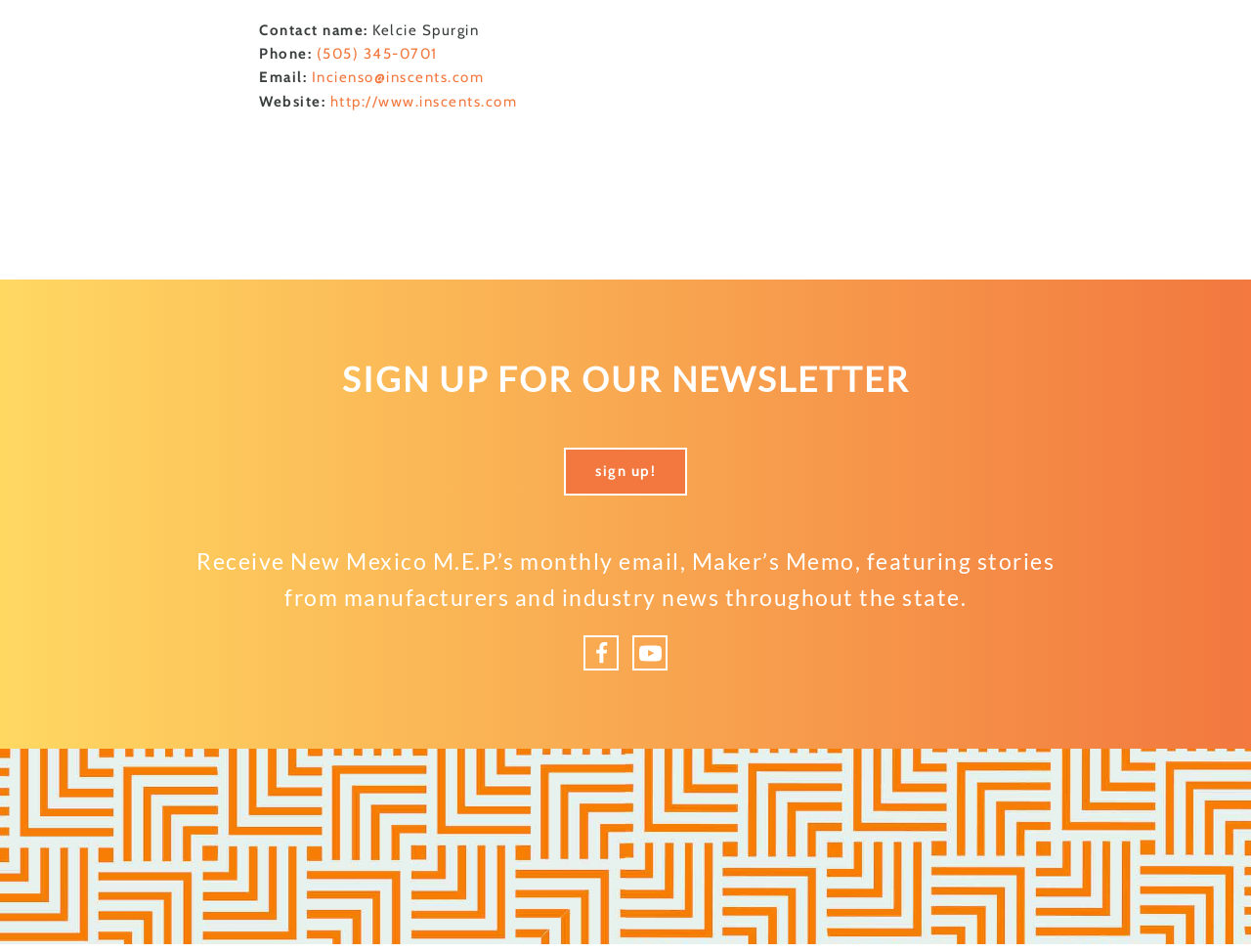Please answer the following question using a single word or phrase: 
What is the contact name?

Kelcie Spurgin